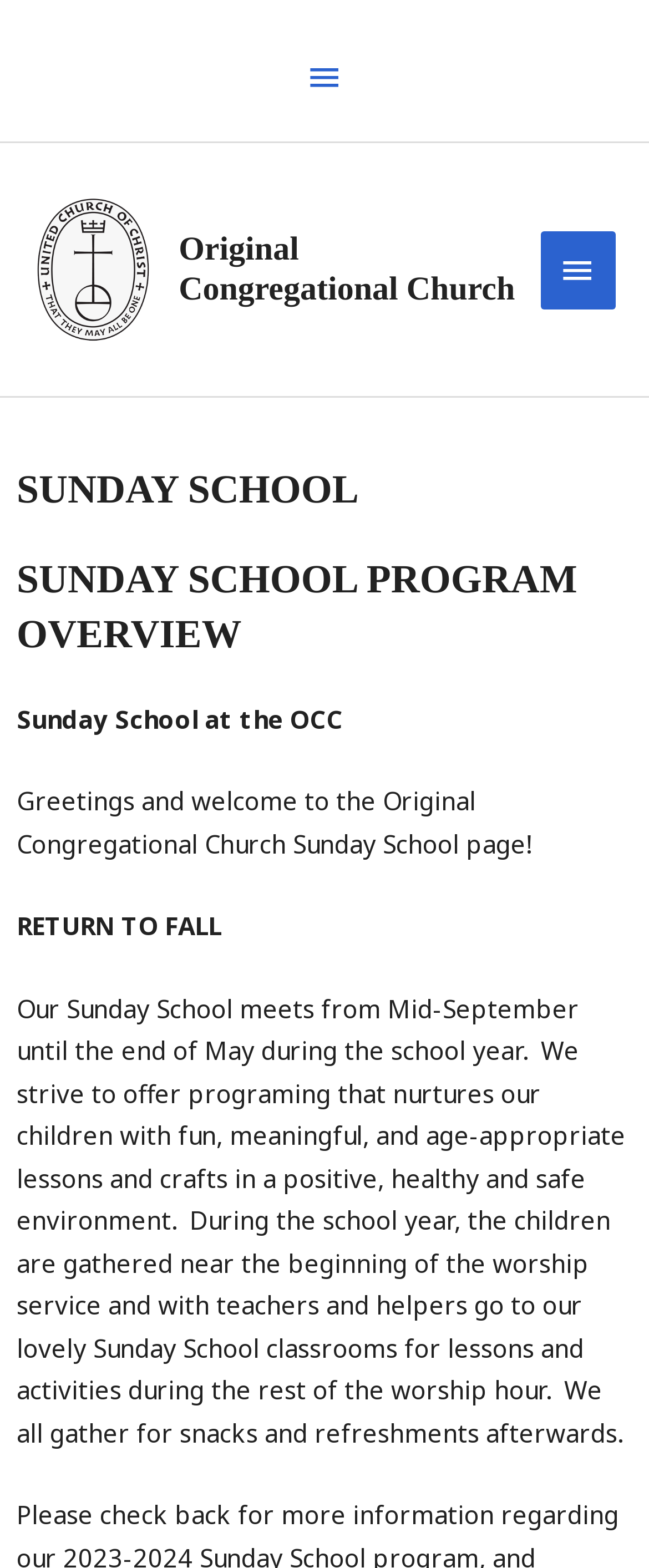Given the element description: "Sebastian Nordhoff", predict the bounding box coordinates of the UI element it refers to, using four float numbers between 0 and 1, i.e., [left, top, right, bottom].

None